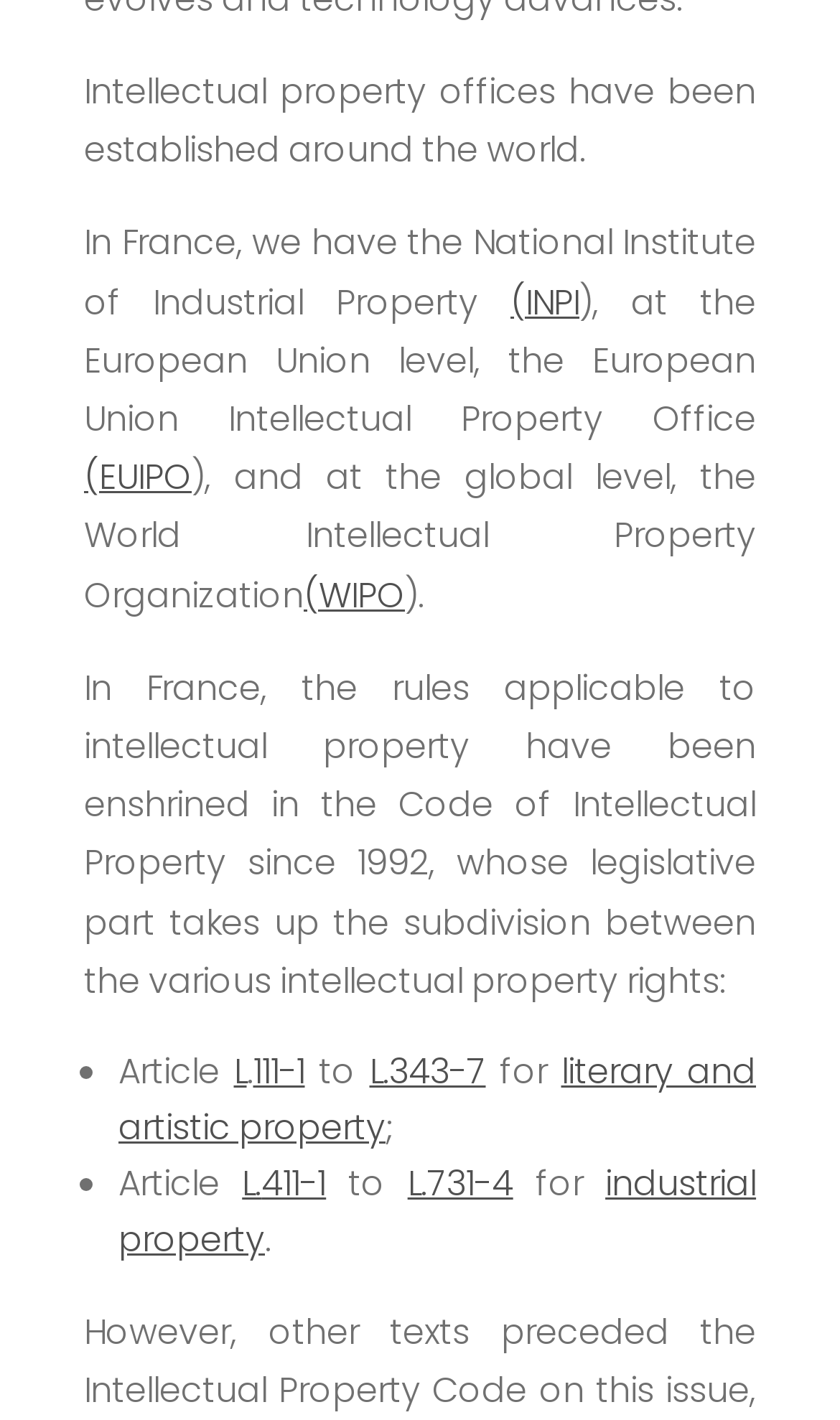What is the name of the global intellectual property organization?
Please provide a comprehensive and detailed answer to the question.

The answer can be found in the first paragraph of the webpage, which states 'at the global level, the World Intellectual Property Organization'.